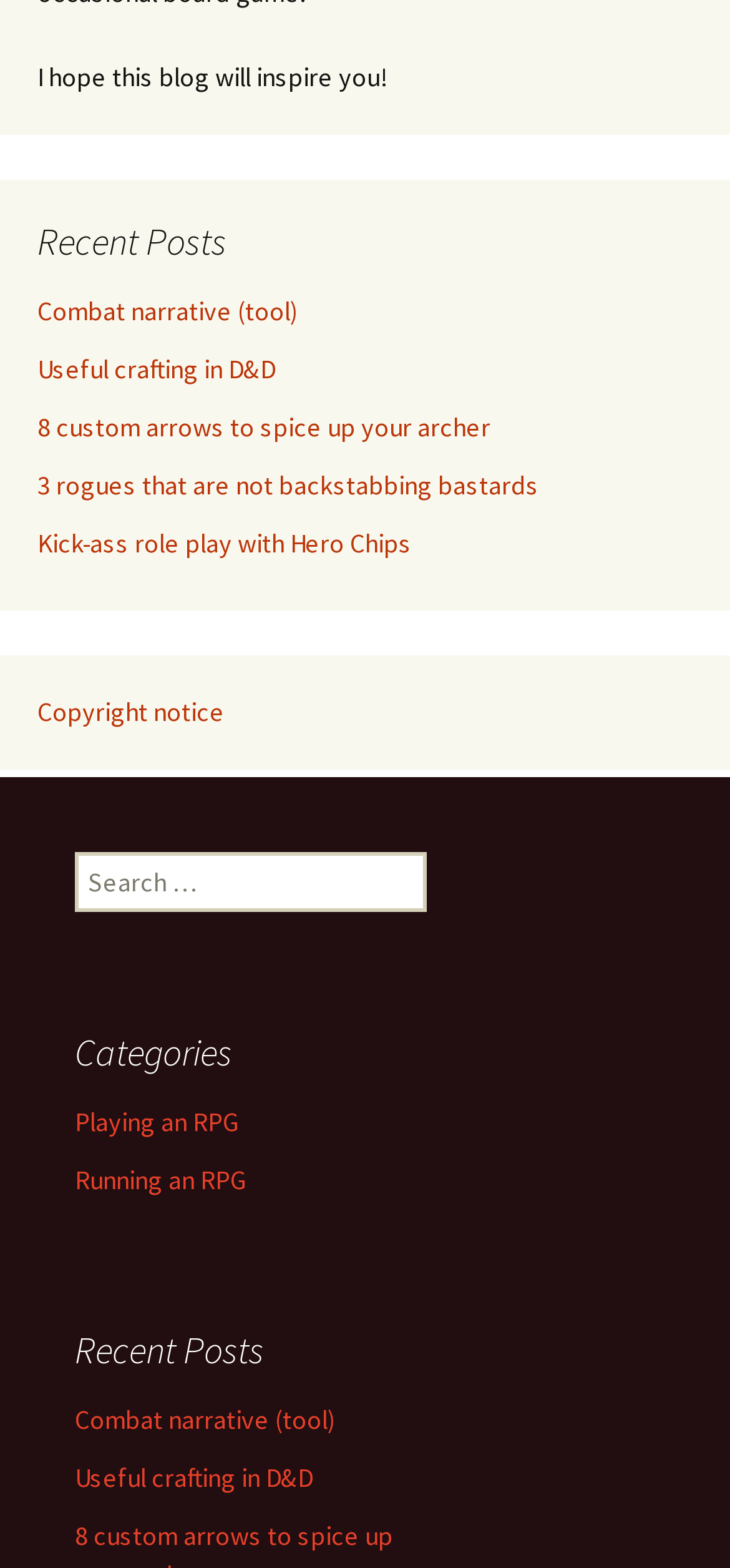Point out the bounding box coordinates of the section to click in order to follow this instruction: "View posts under Playing an RPG category".

[0.103, 0.705, 0.328, 0.727]